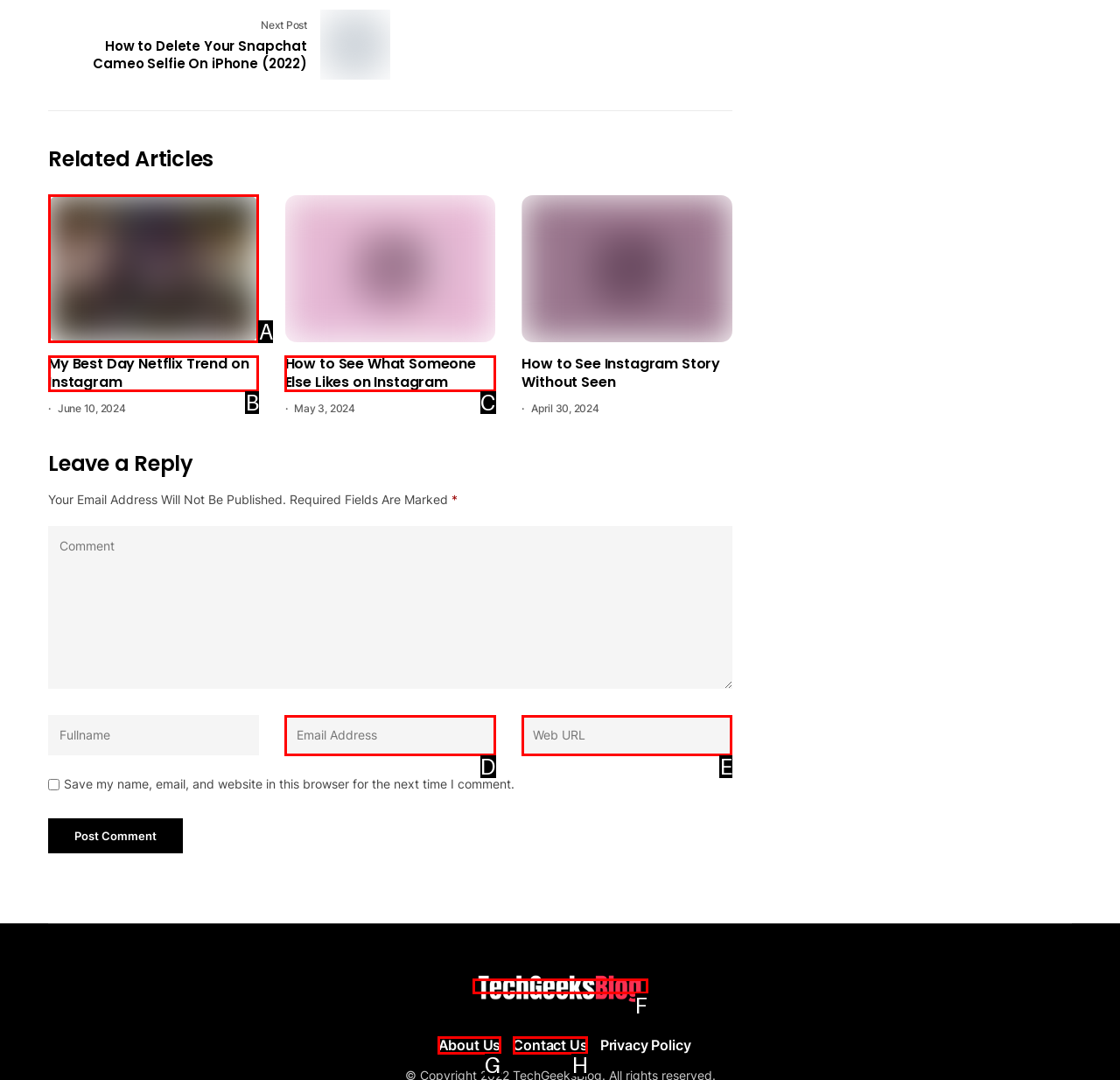Match the HTML element to the description: alt="My Best Day Netflix". Respond with the letter of the correct option directly.

A